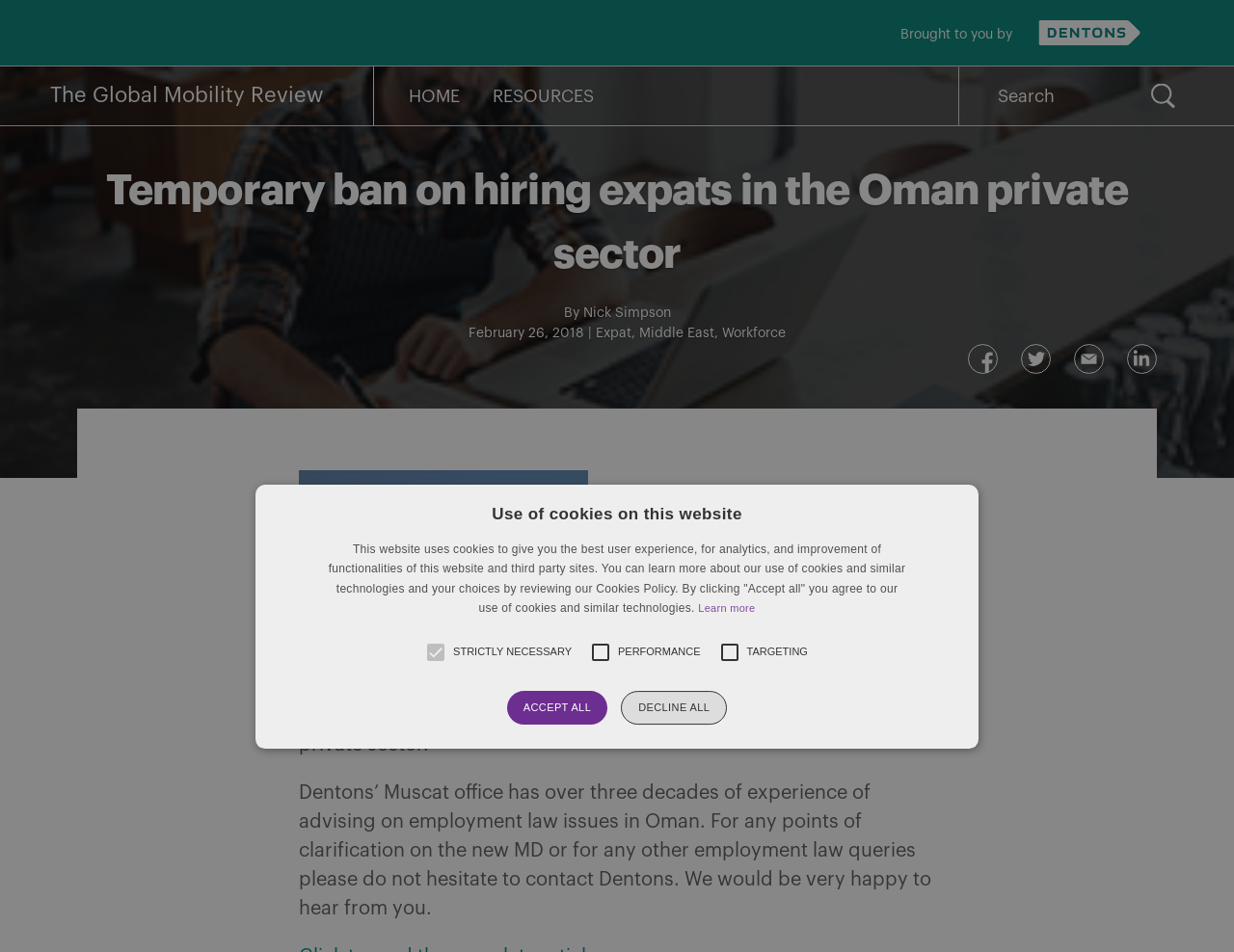Give the bounding box coordinates for this UI element: "Share on Facebook". The coordinates should be four float numbers between 0 and 1, arranged as [left, top, right, bottom].

[0.784, 0.361, 0.809, 0.393]